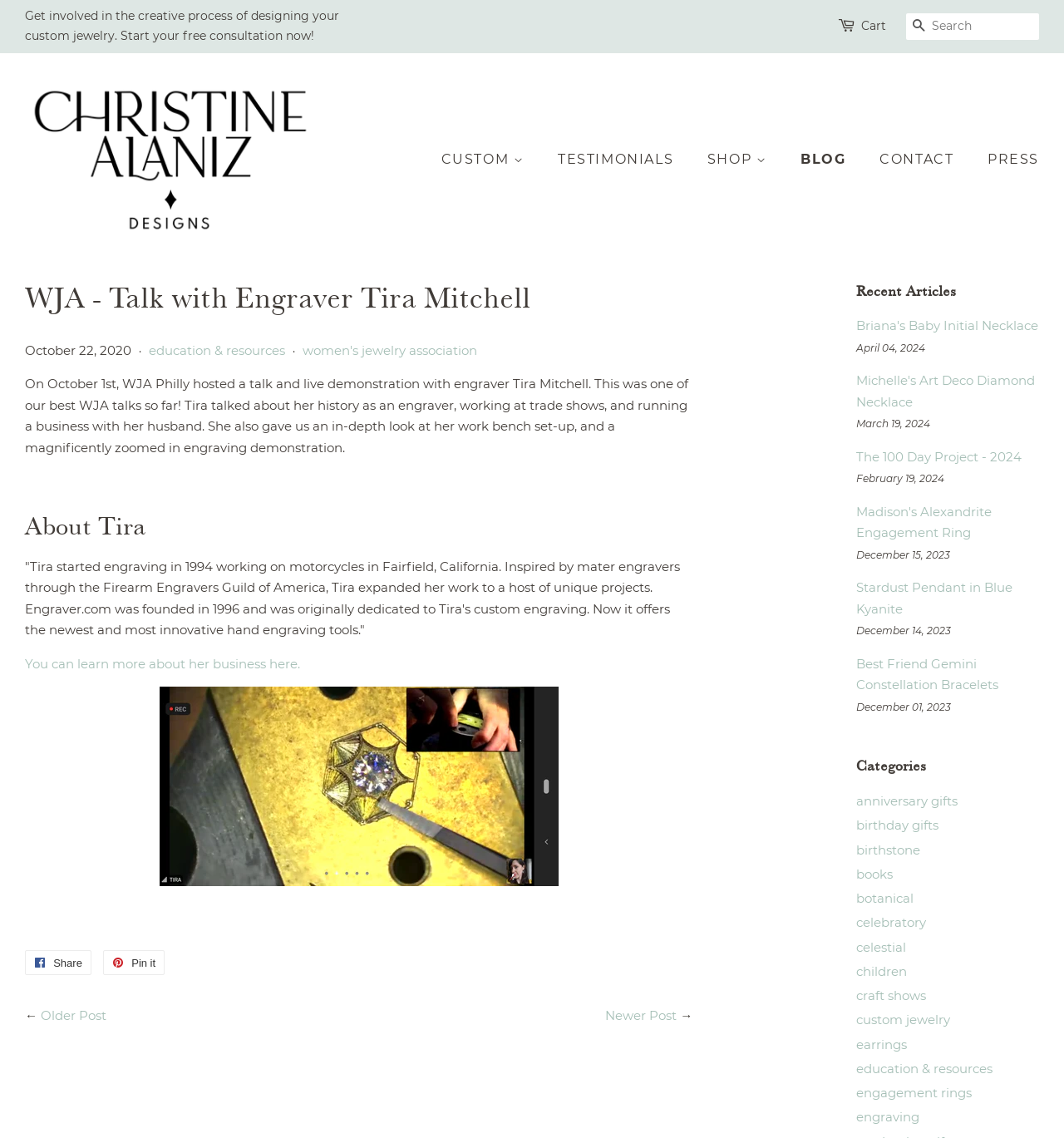Provide a brief response in the form of a single word or phrase:
What is the name of the engraver who gave a talk and live demonstration?

Tira Mitchell